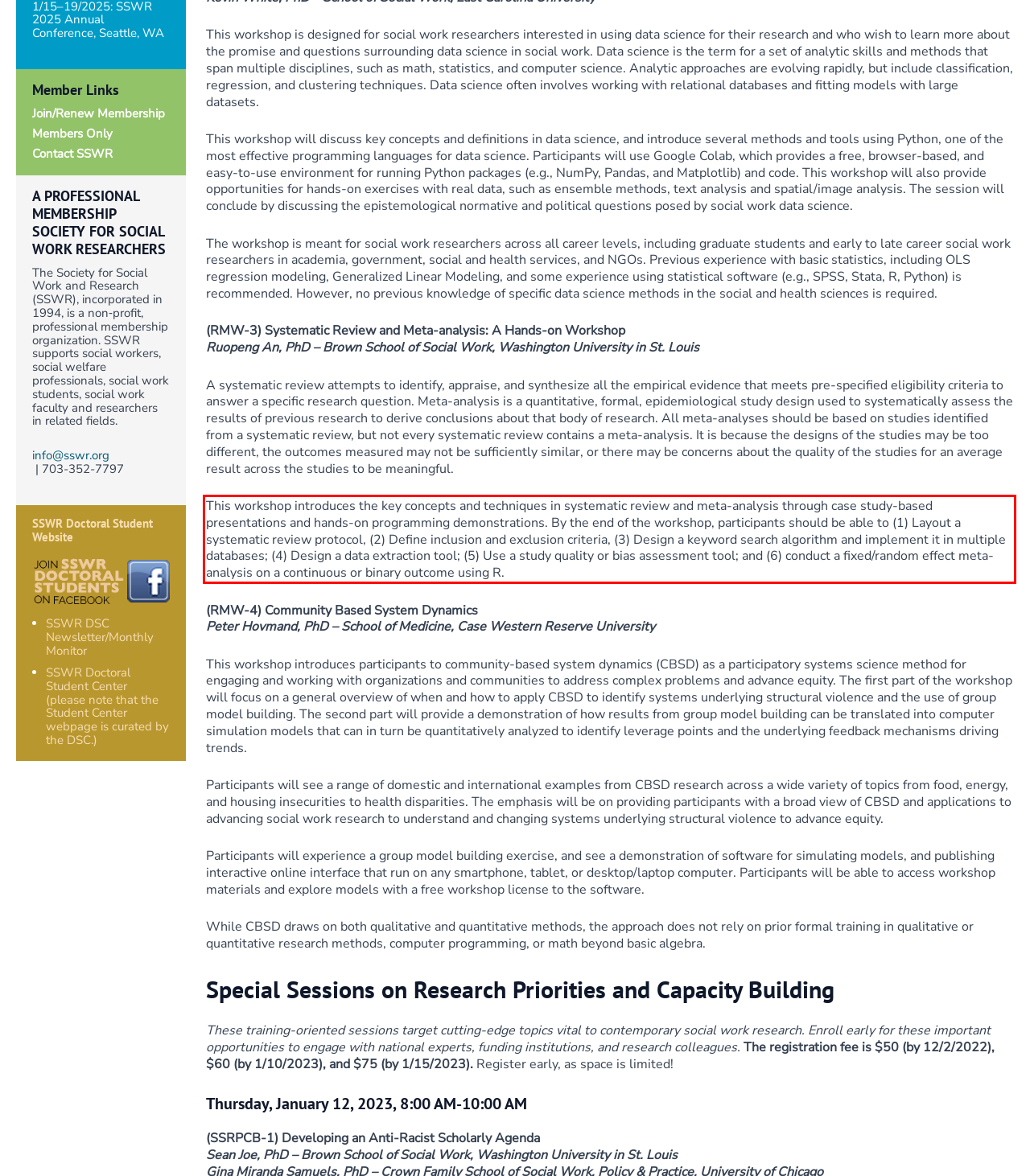With the provided screenshot of a webpage, locate the red bounding box and perform OCR to extract the text content inside it.

This workshop introduces the key concepts and techniques in systematic review and meta-analysis through case study-based presentations and hands-on programming demonstrations. By the end of the workshop, participants should be able to (1) Layout a systematic review protocol, (2) Define inclusion and exclusion criteria, (3) Design a keyword search algorithm and implement it in multiple databases; (4) Design a data extraction tool; (5) Use a study quality or bias assessment tool; and (6) conduct a fixed/random effect meta-analysis on a continuous or binary outcome using R.